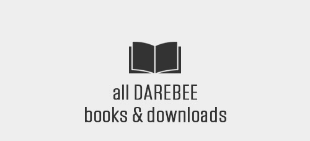Give a short answer using one word or phrase for the question:
What is the design style of the image?

Clean and minimalist